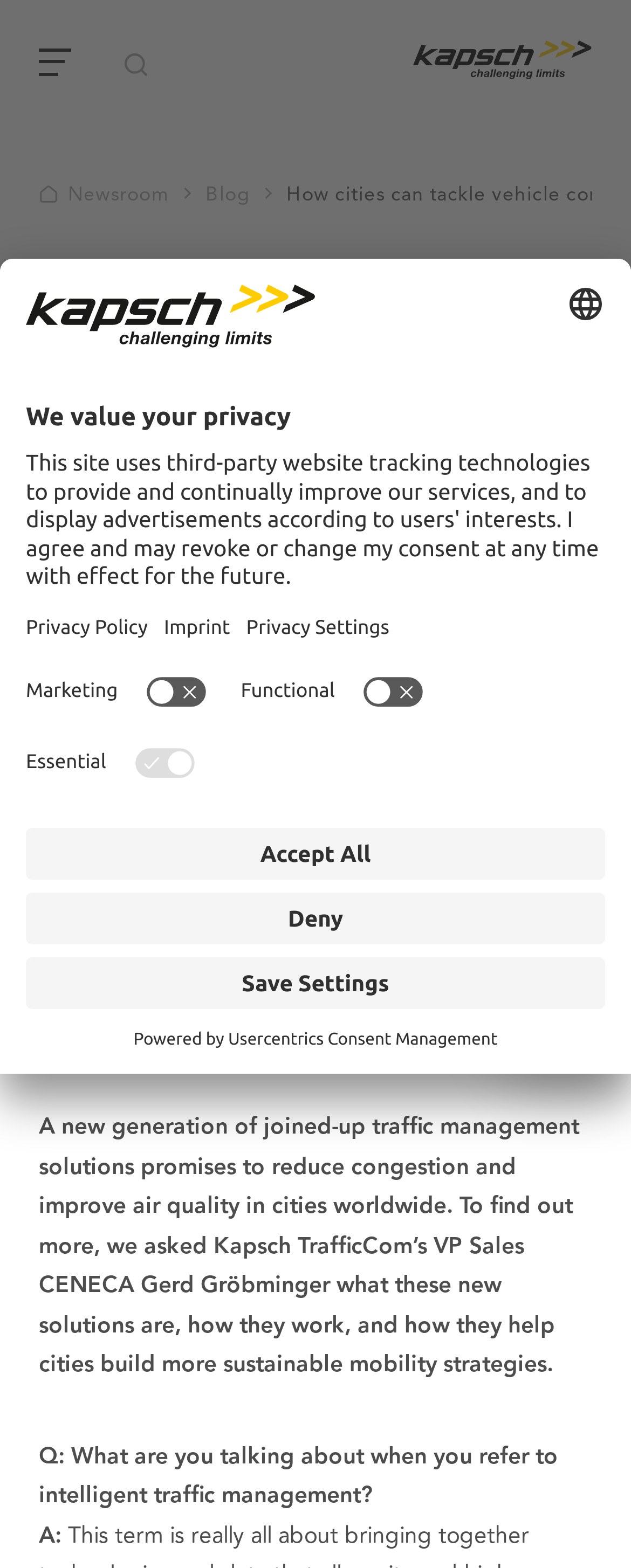Using the description "EnglishDeutschEnglishEspañol", locate and provide the bounding box of the UI element.

[0.114, 0.041, 0.717, 0.087]